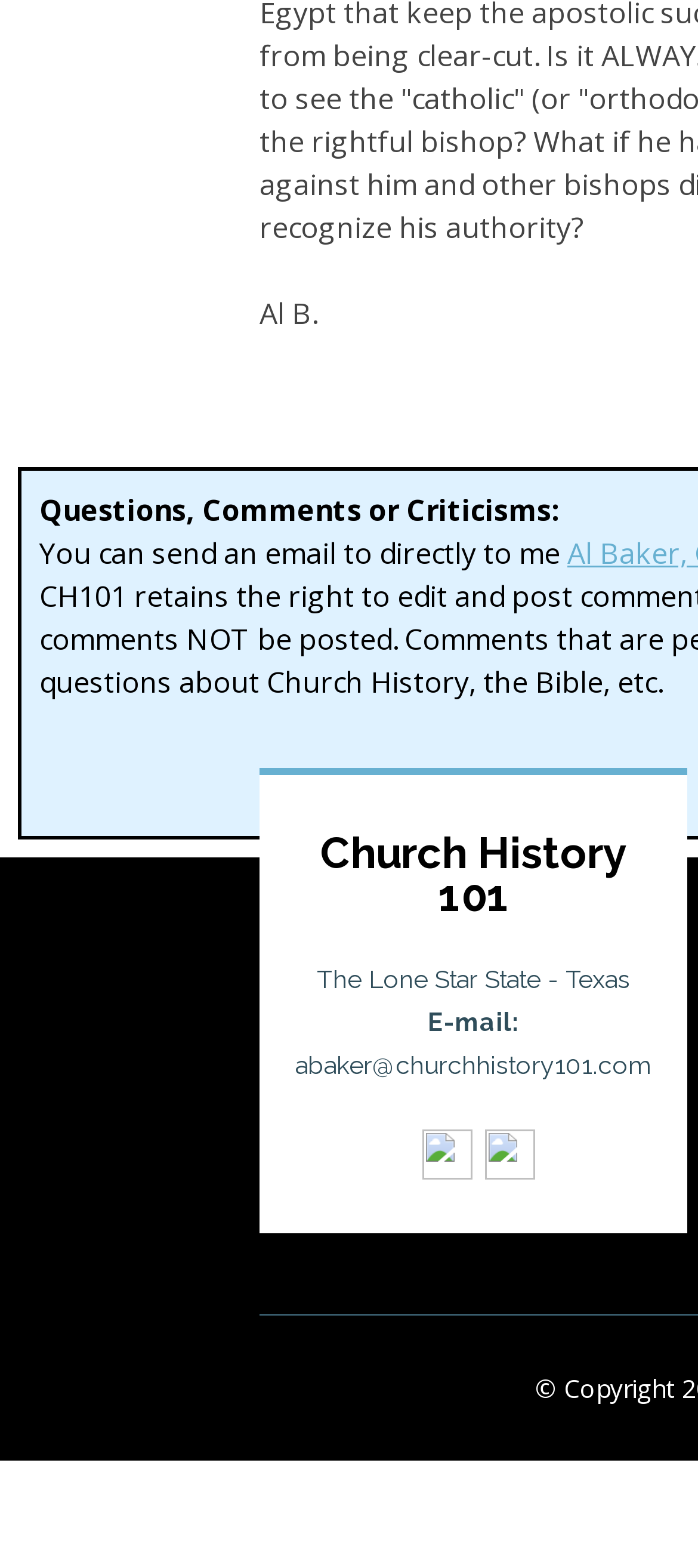How many social media links are present on the webpage?
Carefully examine the image and provide a detailed answer to the question.

The webpage contains two link elements with image elements as their children, which are likely social media links. The first link has an image with bounding box coordinates [0.604, 0.72, 0.676, 0.752] and the second link has an image with bounding box coordinates [0.694, 0.72, 0.765, 0.752].